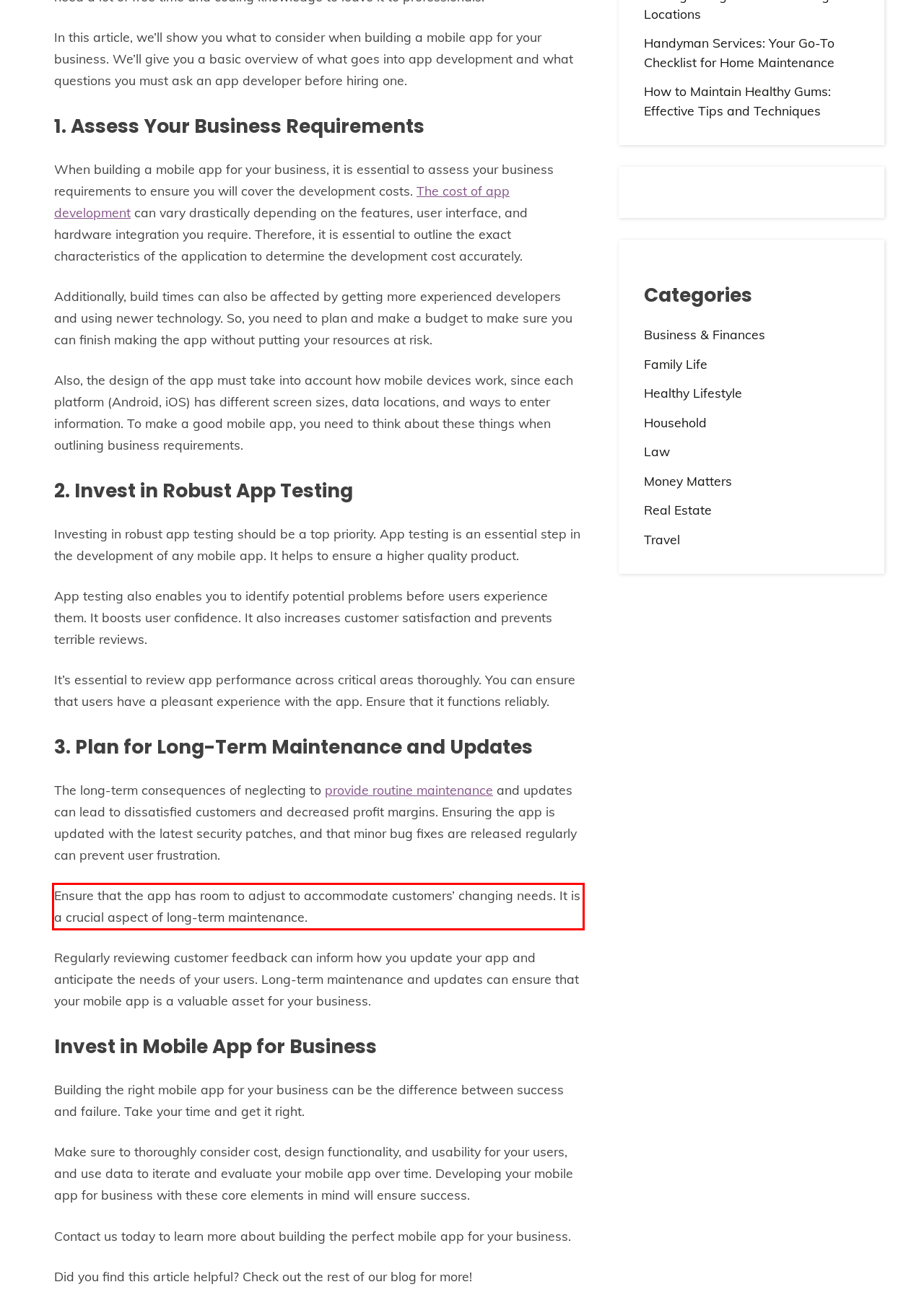Examine the screenshot of the webpage, locate the red bounding box, and perform OCR to extract the text contained within it.

Ensure that the app has room to adjust to accommodate customers’ changing needs. It is a crucial aspect of long-term maintenance.